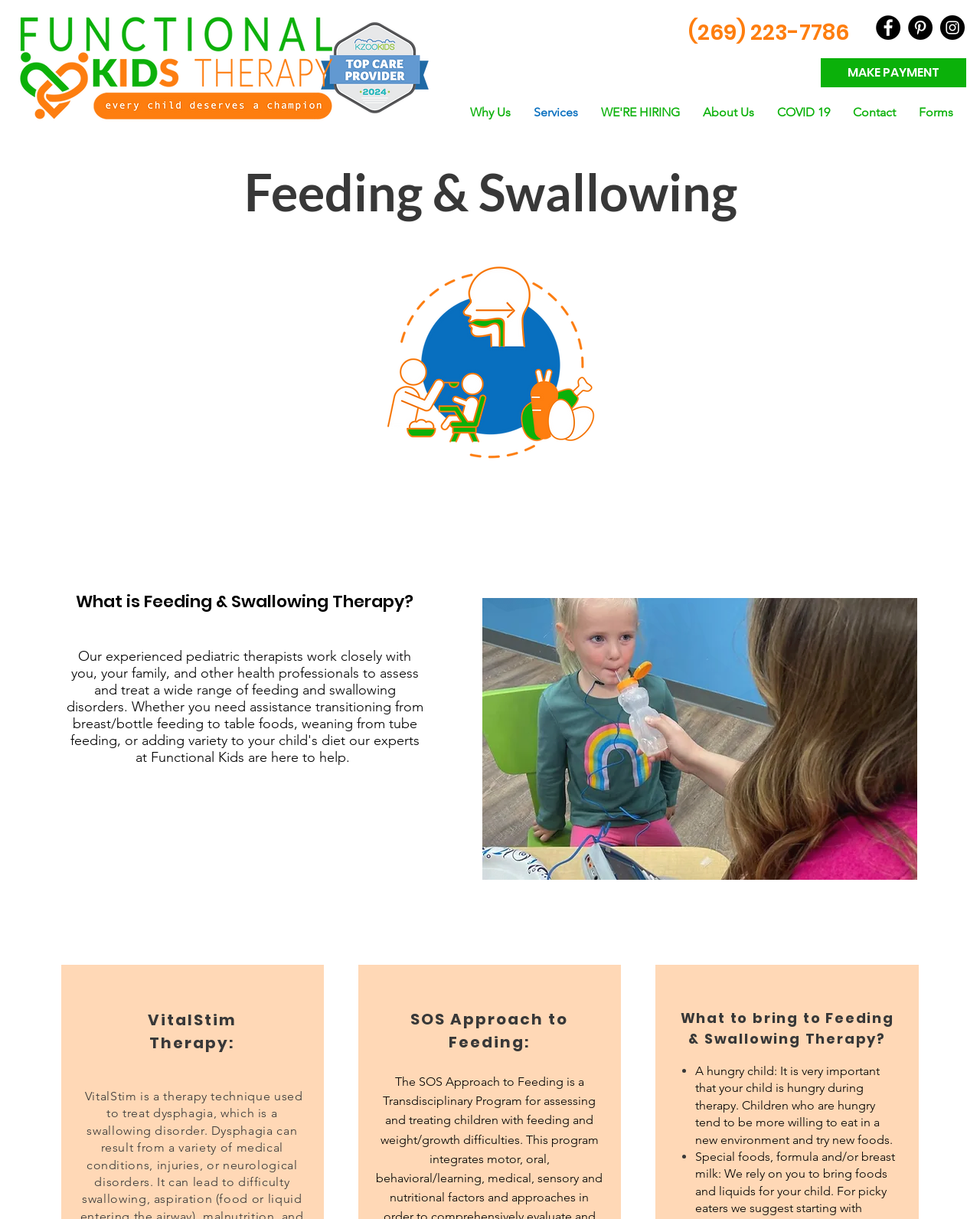Using the webpage screenshot, locate the HTML element that fits the following description and provide its bounding box: "COVID 19".

[0.781, 0.078, 0.859, 0.106]